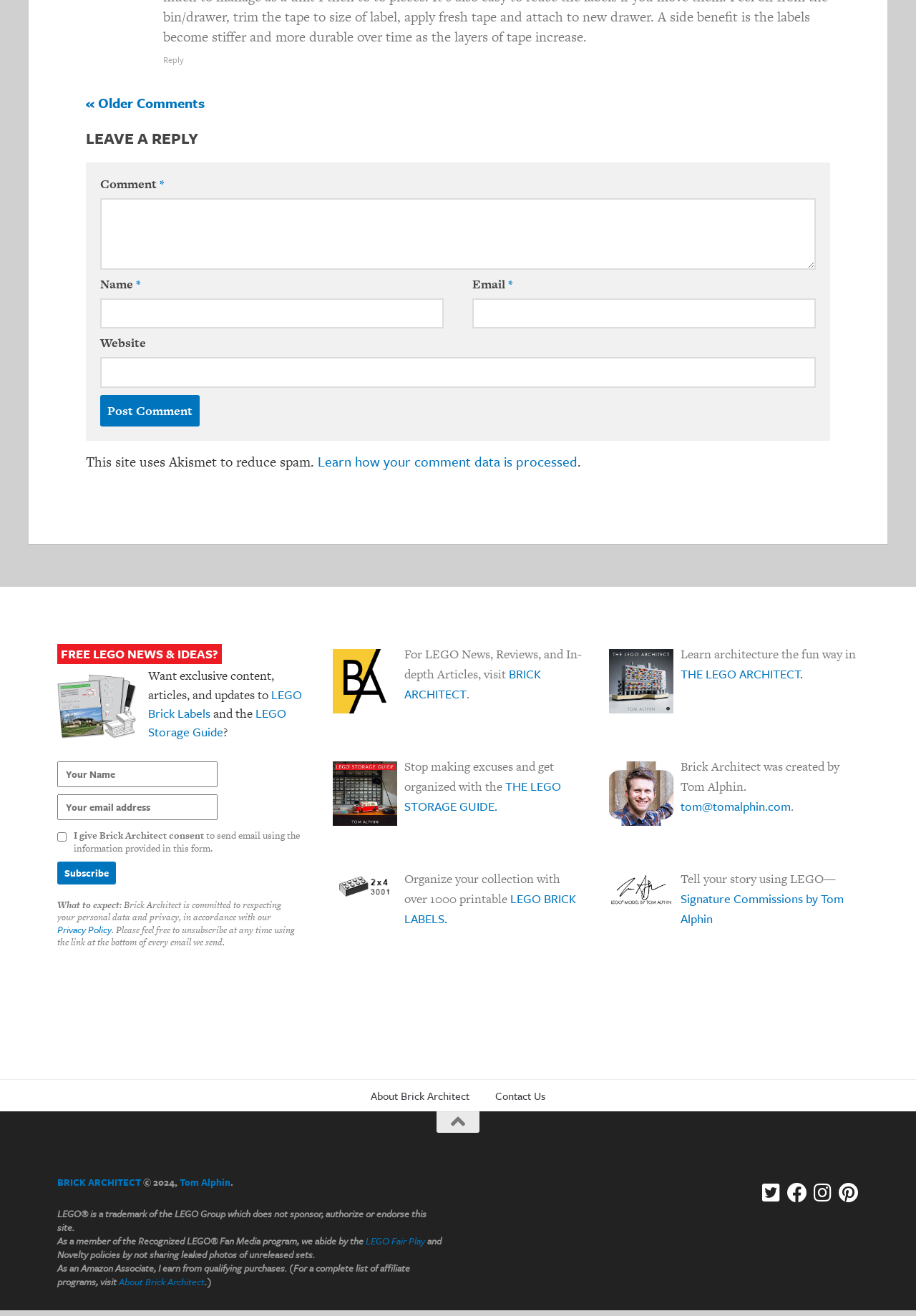Identify the bounding box coordinates of the specific part of the webpage to click to complete this instruction: "Subscribe to LEGO news and ideas".

[0.062, 0.655, 0.127, 0.672]